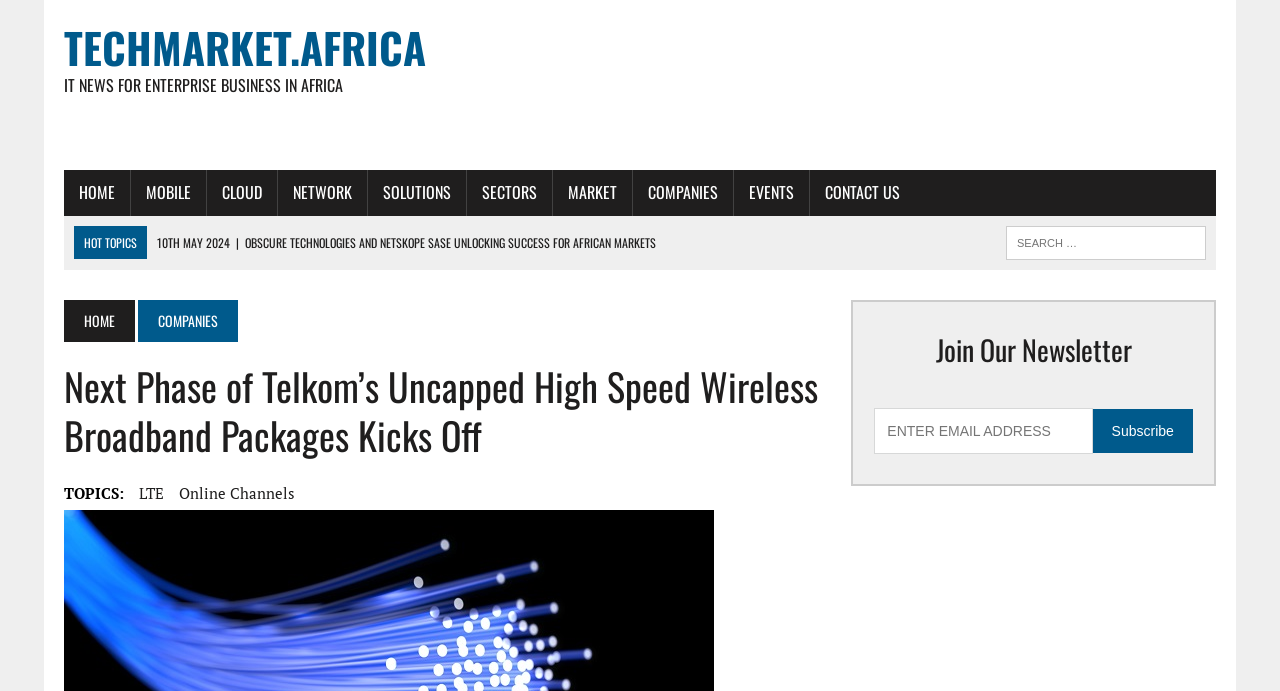Identify the bounding box coordinates of the region I need to click to complete this instruction: "Subscribe to the newsletter".

[0.854, 0.592, 0.932, 0.656]